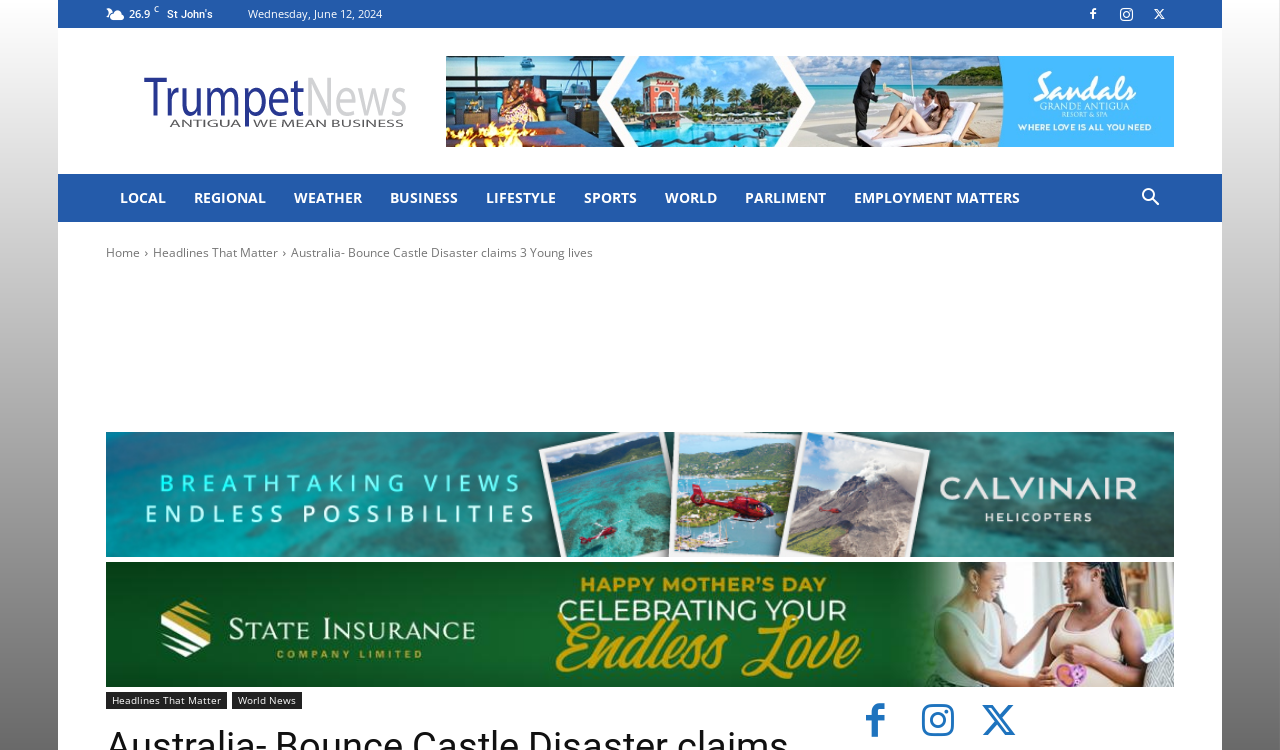Kindly provide the bounding box coordinates of the section you need to click on to fulfill the given instruction: "Read headlines that matter".

[0.12, 0.325, 0.217, 0.348]